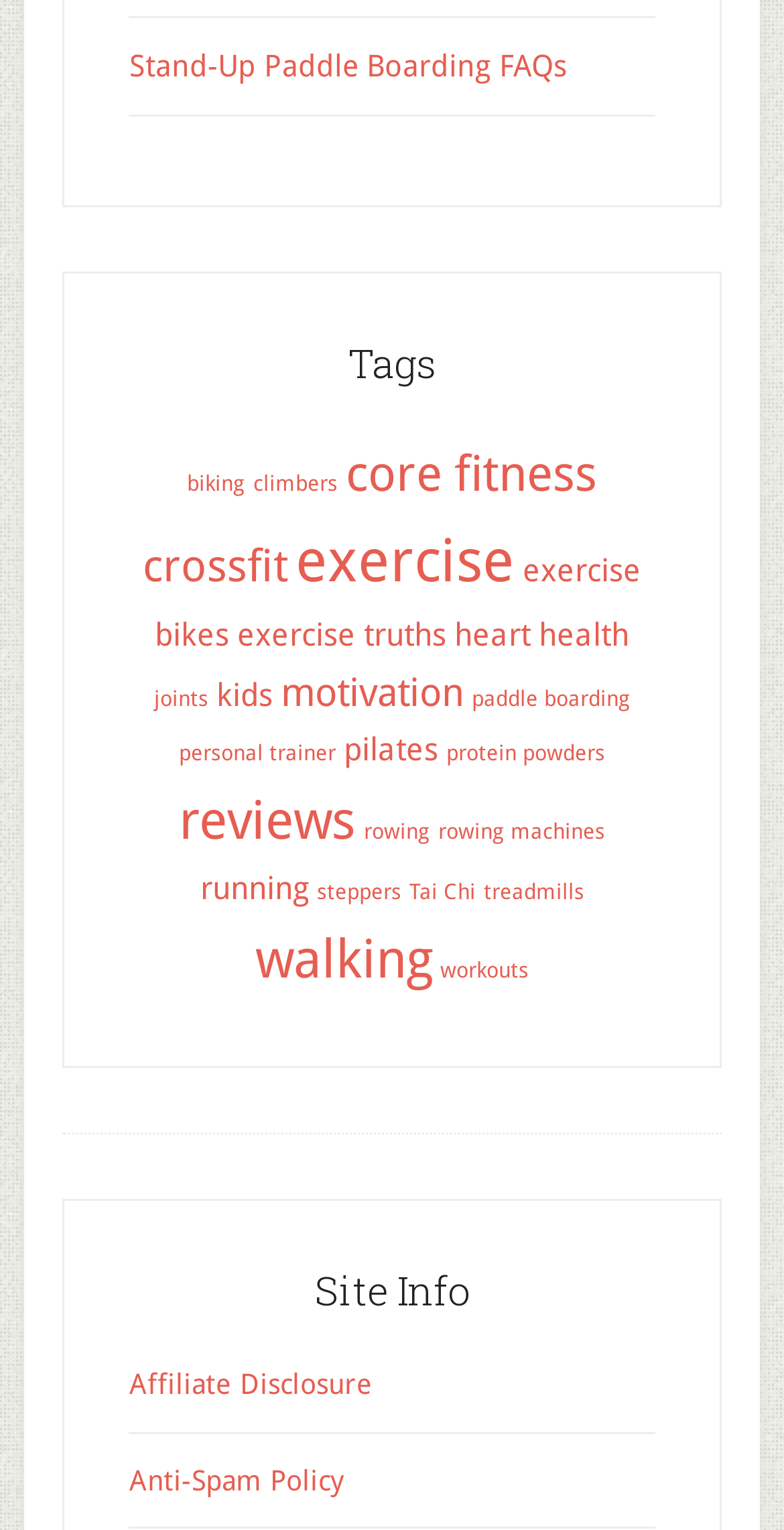Show the bounding box coordinates of the region that should be clicked to follow the instruction: "Read reviews."

[0.228, 0.515, 0.454, 0.556]